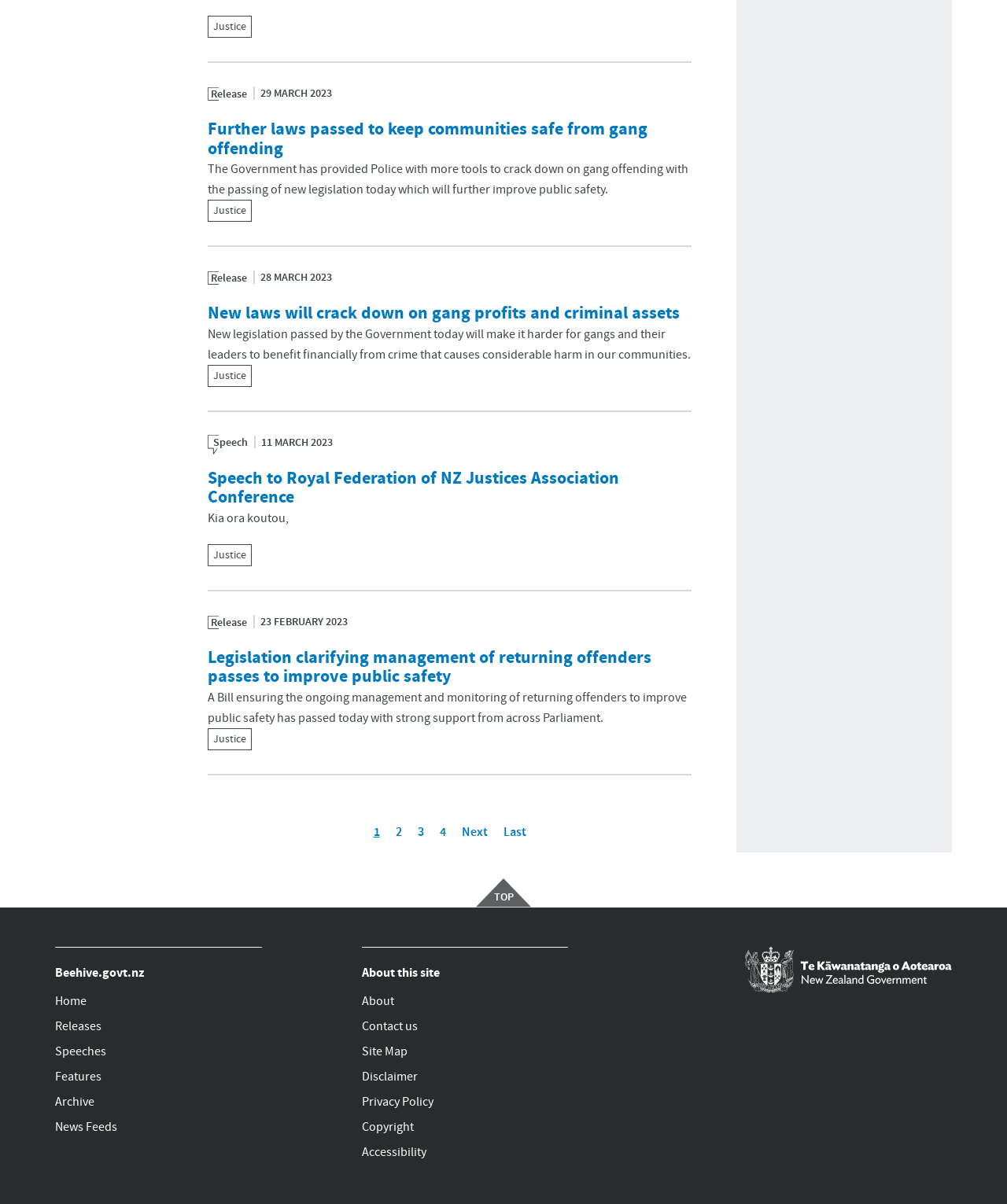Identify the bounding box coordinates for the UI element described as follows: Last page Last. Use the format (top-left x, top-left y, bottom-right x, bottom-right y) and ensure all values are floating point numbers between 0 and 1.

[0.492, 0.677, 0.53, 0.703]